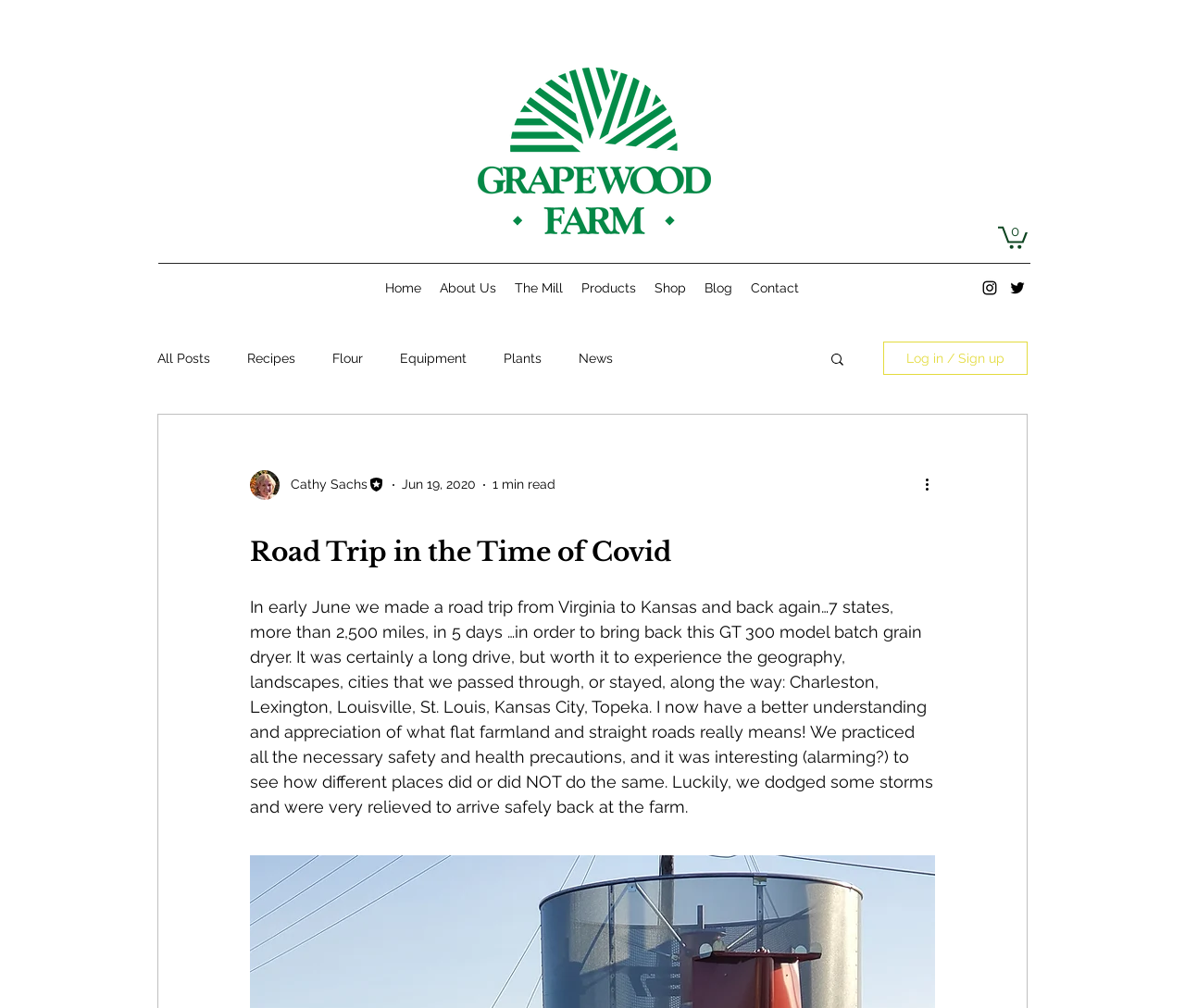What is the logo image on the top left?
By examining the image, provide a one-word or phrase answer.

Grapewood Logo 2020 Green